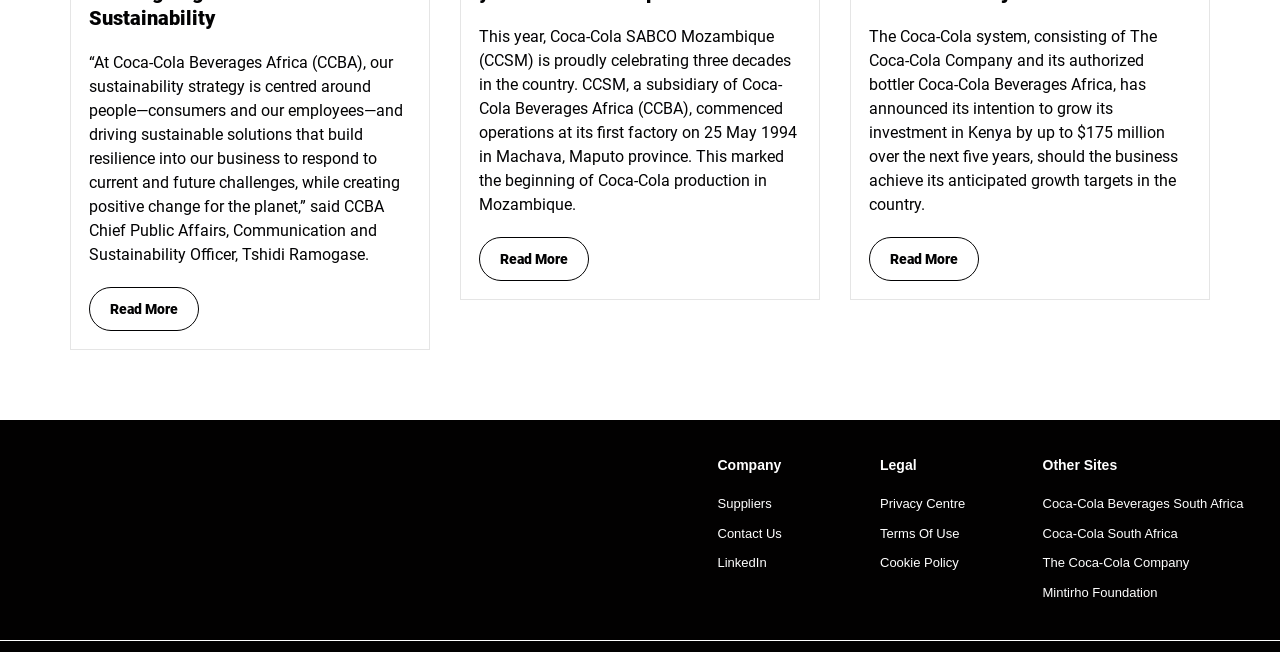Identify the bounding box coordinates for the element that needs to be clicked to fulfill this instruction: "Go to the LinkedIn page". Provide the coordinates in the format of four float numbers between 0 and 1: [left, top, right, bottom].

[0.561, 0.848, 0.688, 0.878]